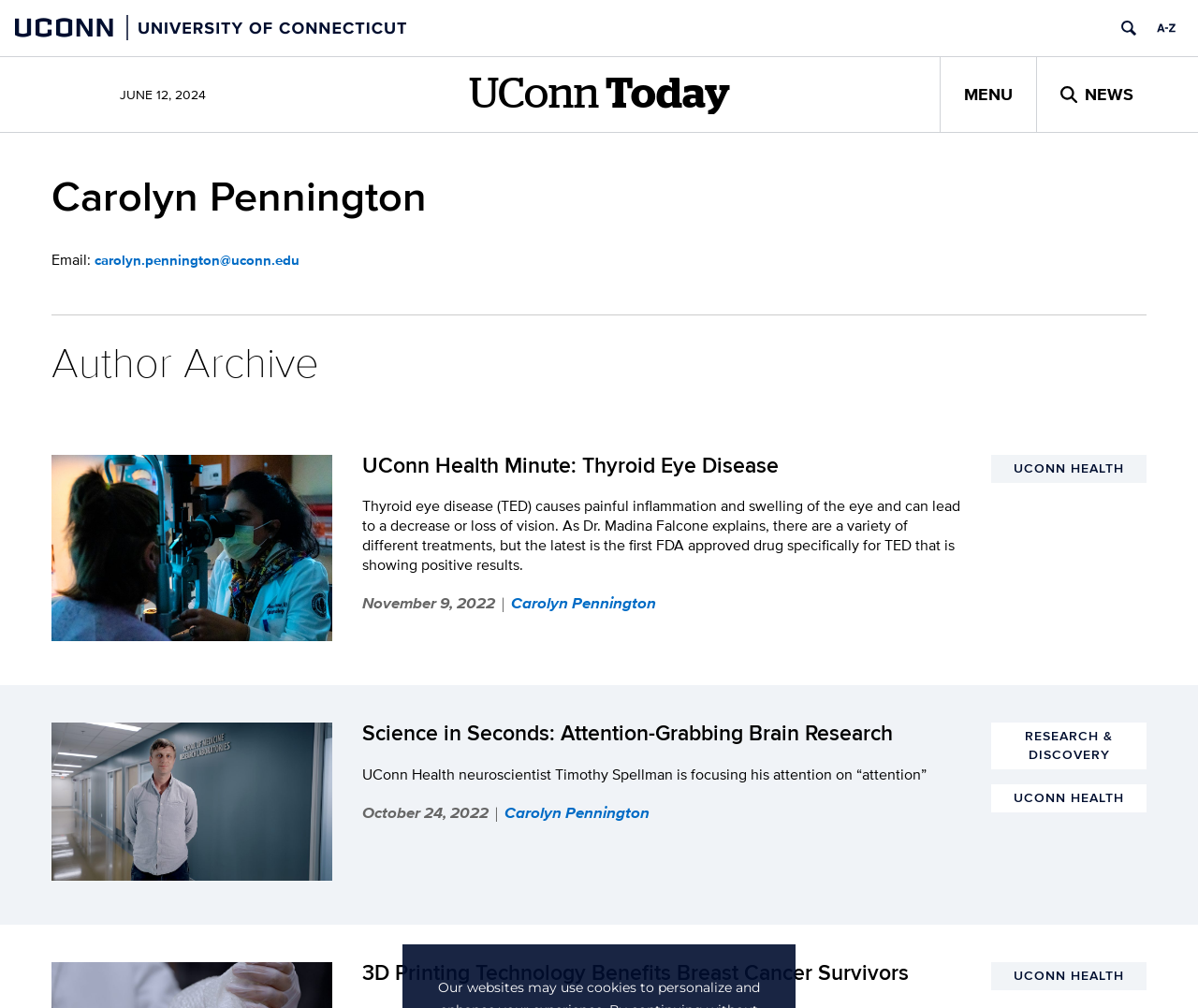Pinpoint the bounding box coordinates of the element that must be clicked to accomplish the following instruction: "View Science in Seconds: Attention-Grabbing Brain Research". The coordinates should be in the format of four float numbers between 0 and 1, i.e., [left, top, right, bottom].

[0.277, 0.717, 0.77, 0.759]